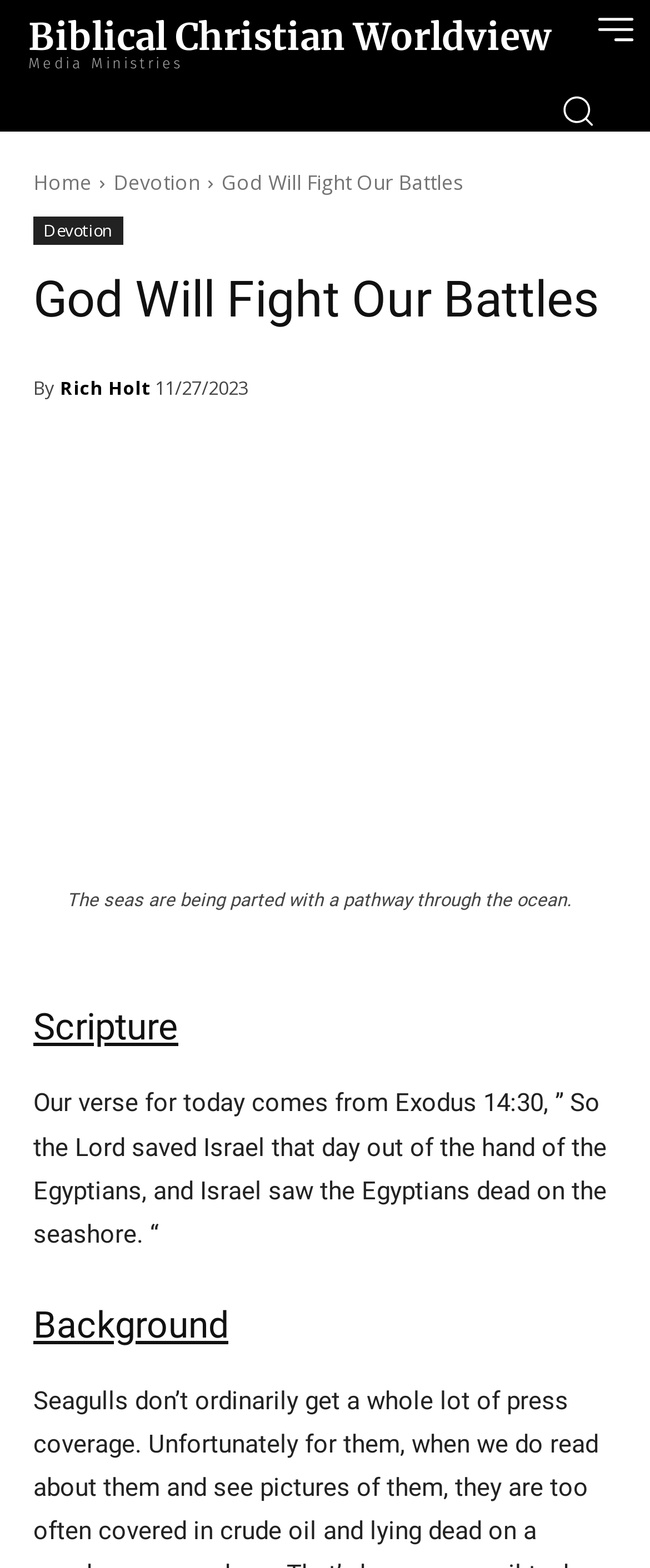From the webpage screenshot, identify the region described by Rich Holt. Provide the bounding box coordinates as (top-left x, top-left y, bottom-right x, bottom-right y), with each value being a floating point number between 0 and 1.

[0.092, 0.231, 0.231, 0.263]